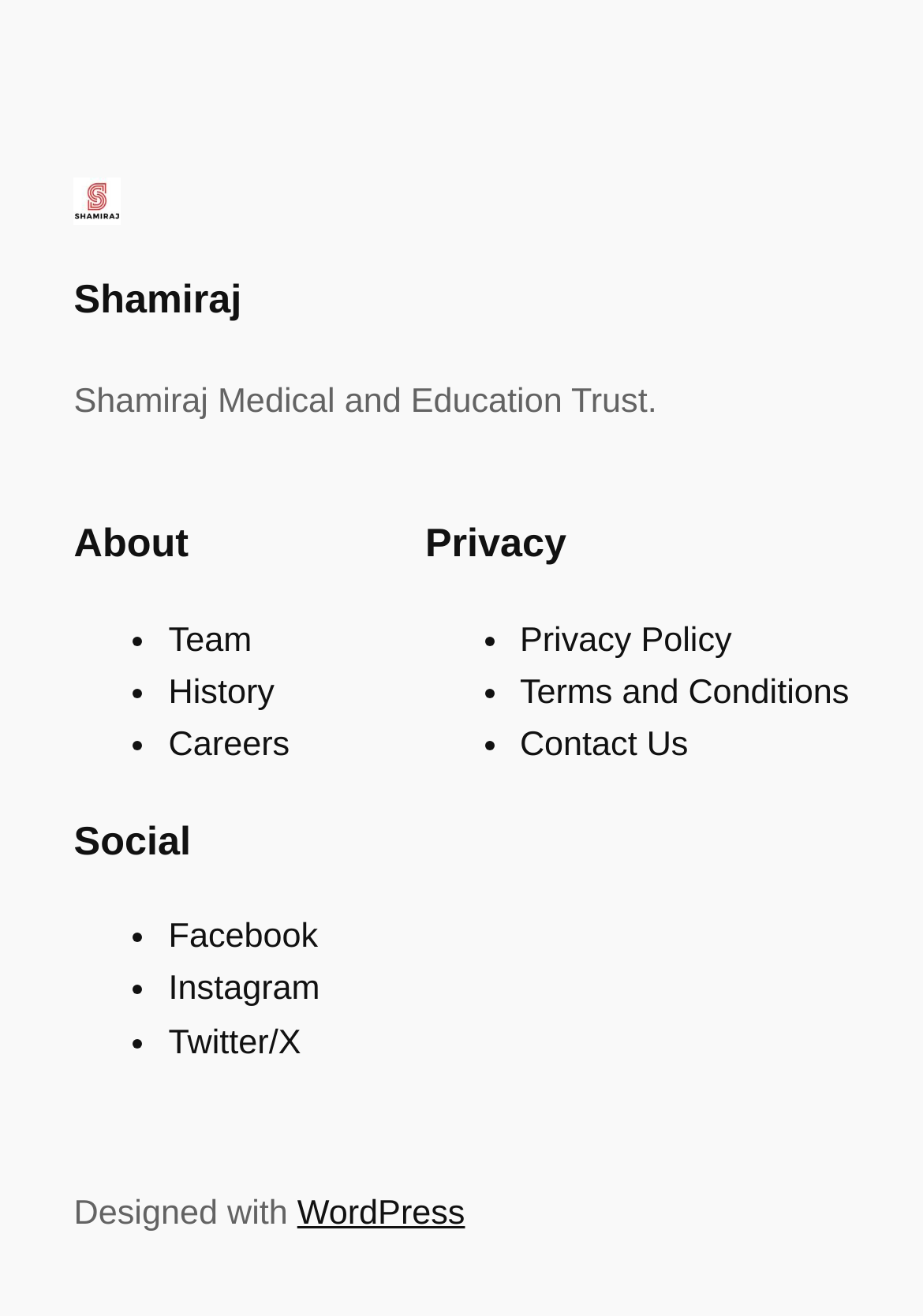Please identify the coordinates of the bounding box for the clickable region that will accomplish this instruction: "Follow on Facebook".

[0.183, 0.698, 0.345, 0.727]